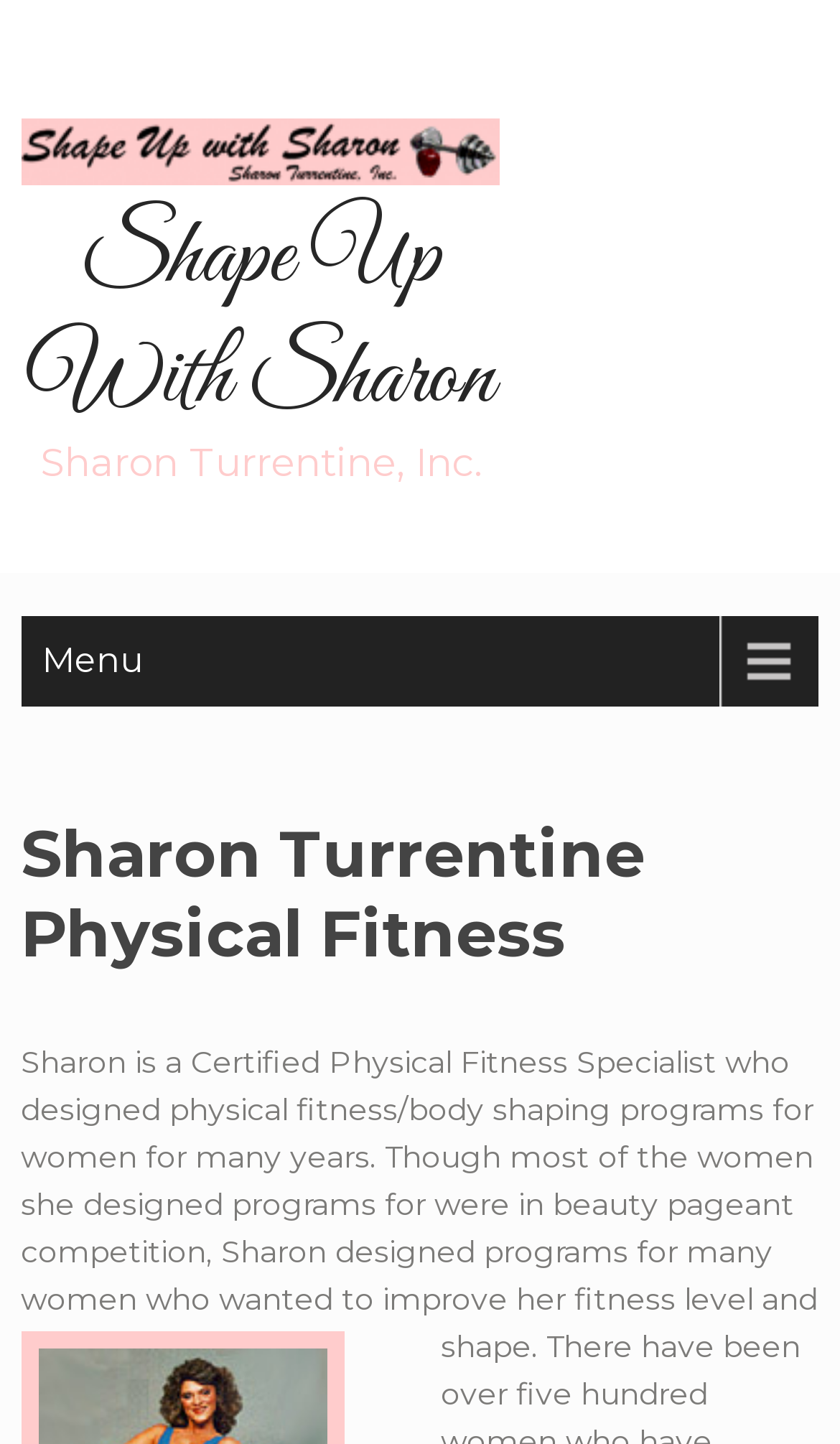Provide a one-word or one-phrase answer to the question:
What is Sharon's profession?

Physical Fitness Specialist